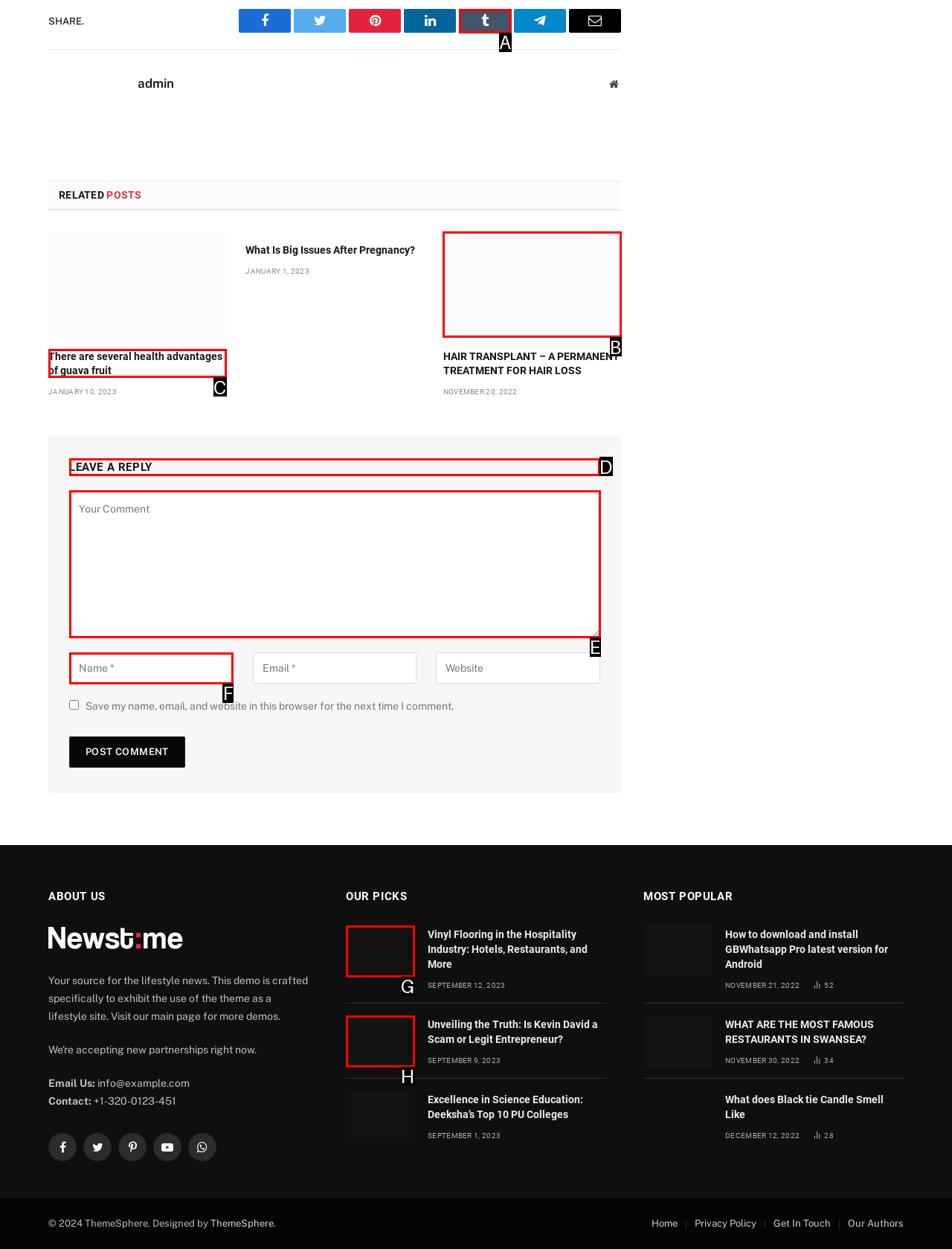Determine the letter of the element I should select to fulfill the following instruction: Leave a reply. Just provide the letter.

D